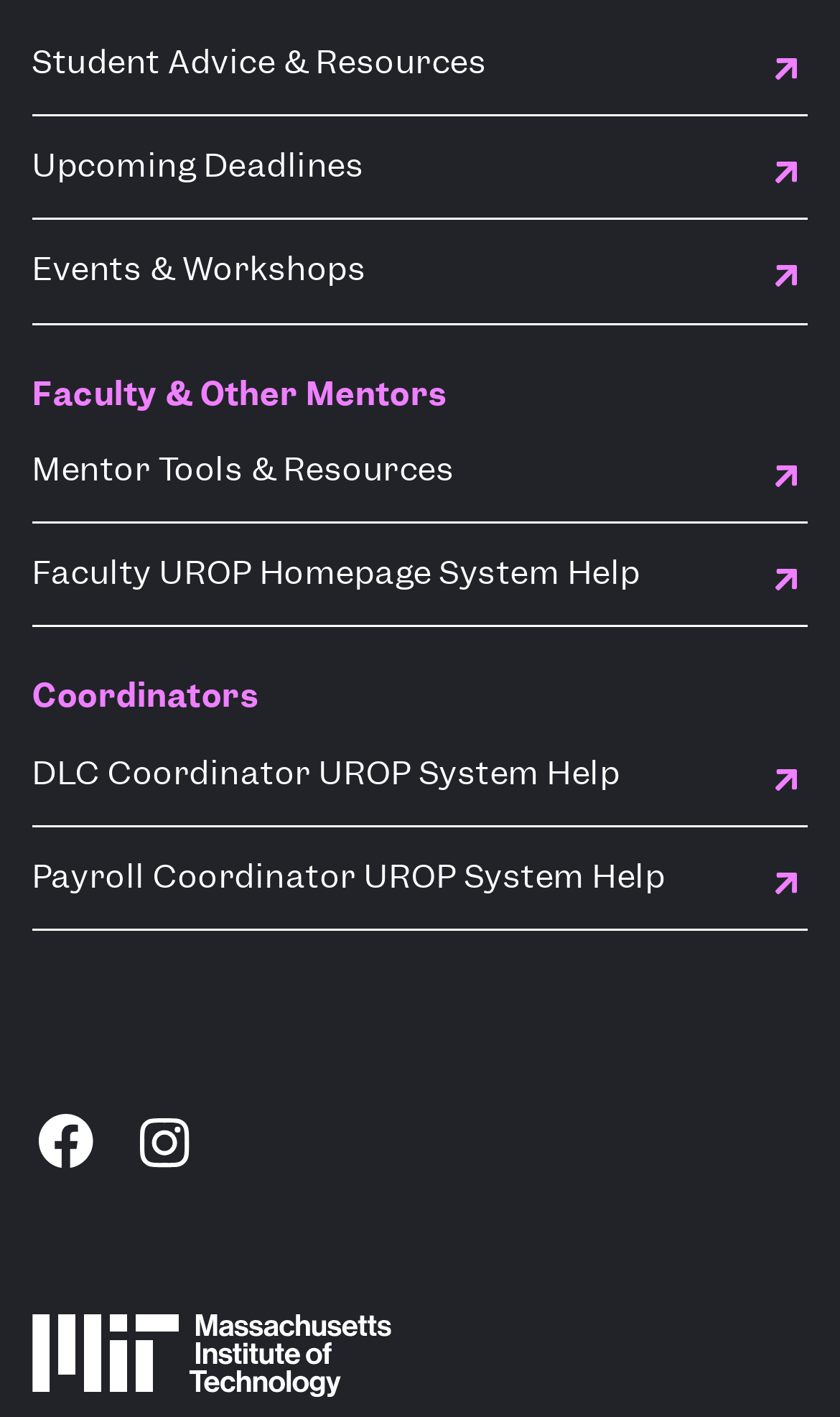Bounding box coordinates are specified in the format (top-left x, top-left y, bottom-right x, bottom-right y). All values are floating point numbers bounded between 0 and 1. Please provide the bounding box coordinate of the region this sentence describes: Faculty UROP Homepage System Help

[0.038, 0.835, 0.962, 0.909]